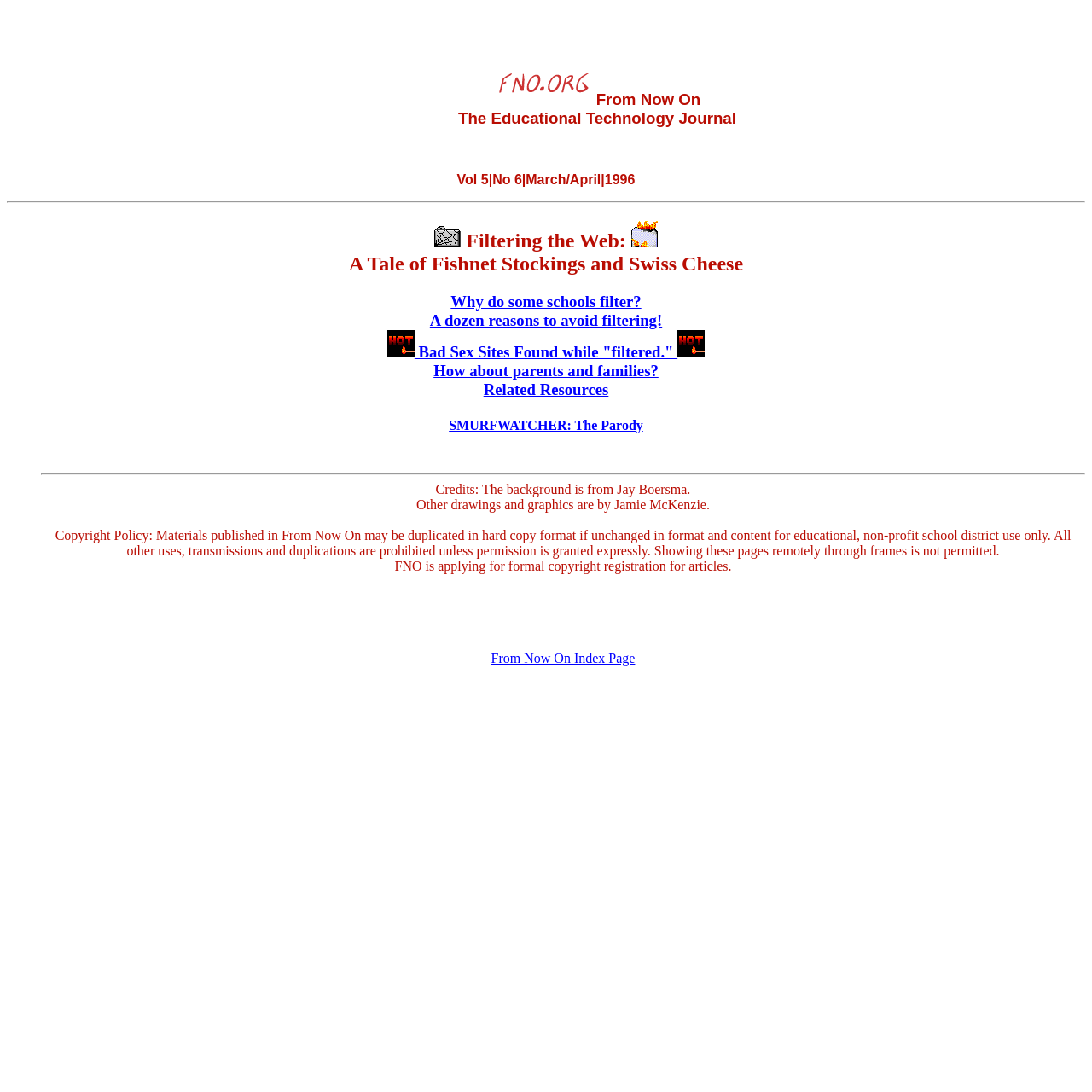Please answer the following question using a single word or phrase: 
What is the volume and number of the journal?

Vol 5, No 6